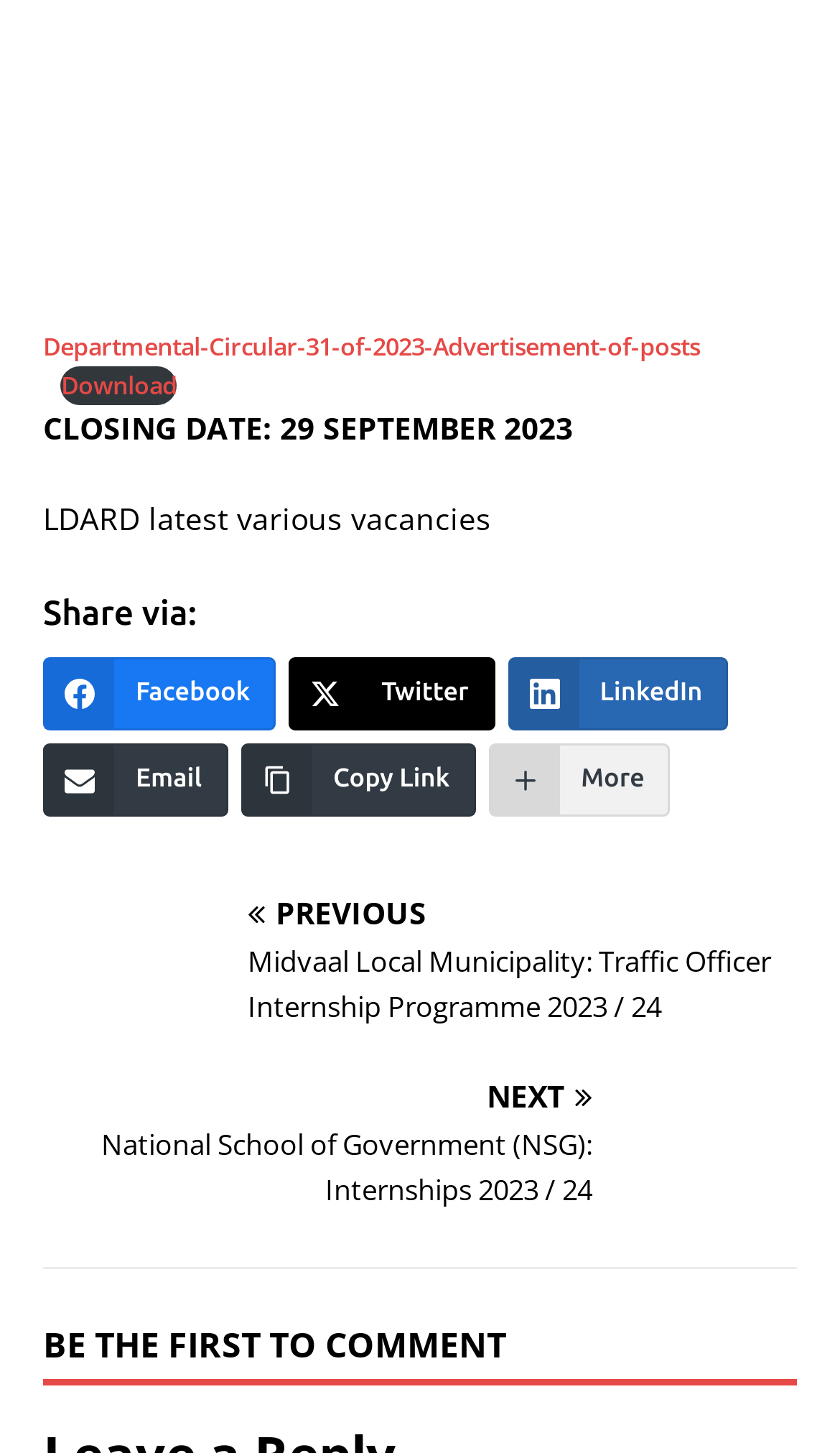What is the closing date for the vacancies?
Provide a fully detailed and comprehensive answer to the question.

The closing date for the vacancies can be found in the static text element 'CLOSING DATE: 29 SEPTEMBER 2023' which is located at the top of the webpage.